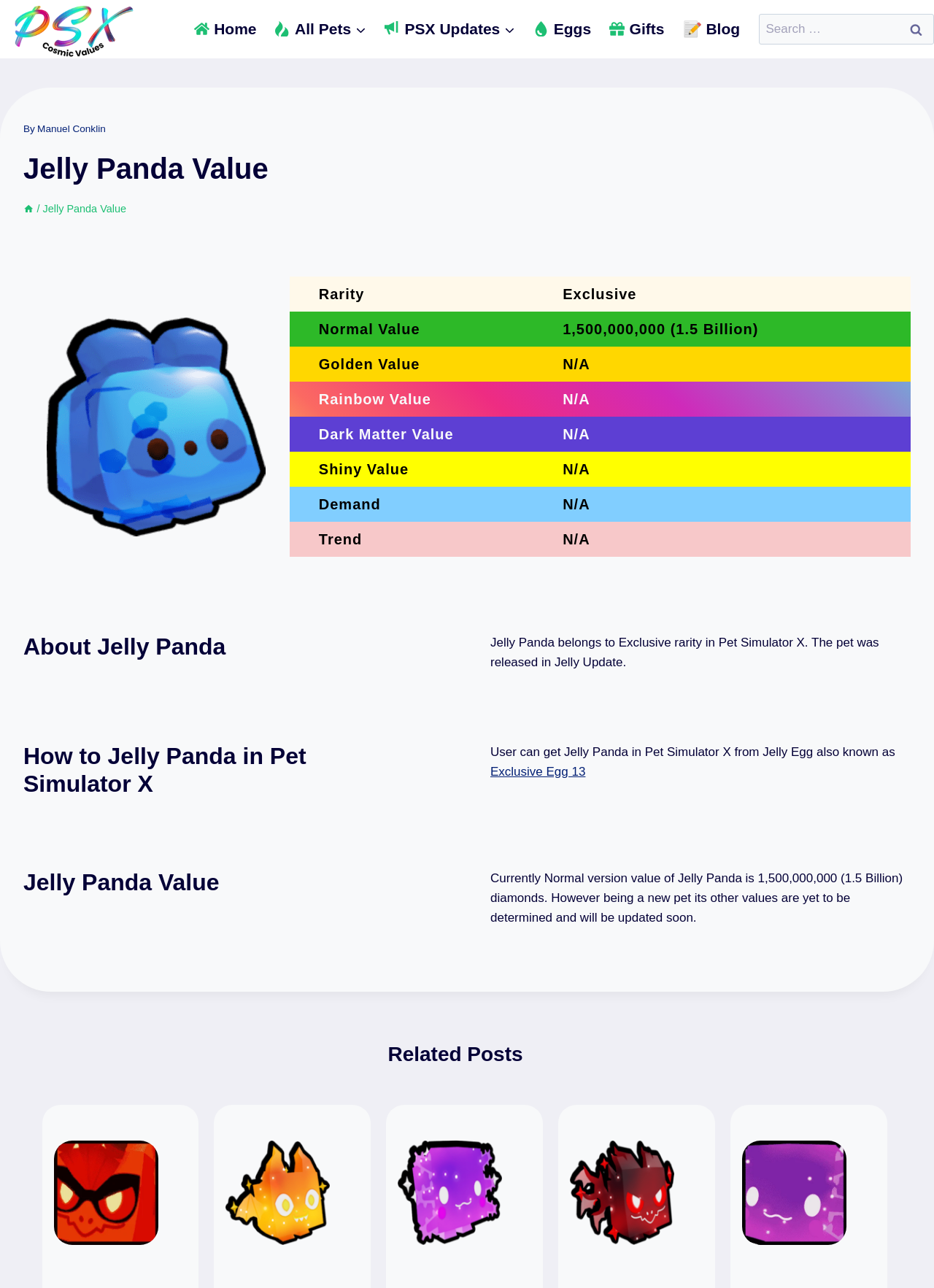What is the normal value of Jelly Panda?
Please provide a comprehensive answer based on the details in the screenshot.

The normal value of Jelly Panda is listed in the table under the 'Jelly Panda Value' section, where it is stated to be 1,500,000,000 (1.5 Billion) diamonds.